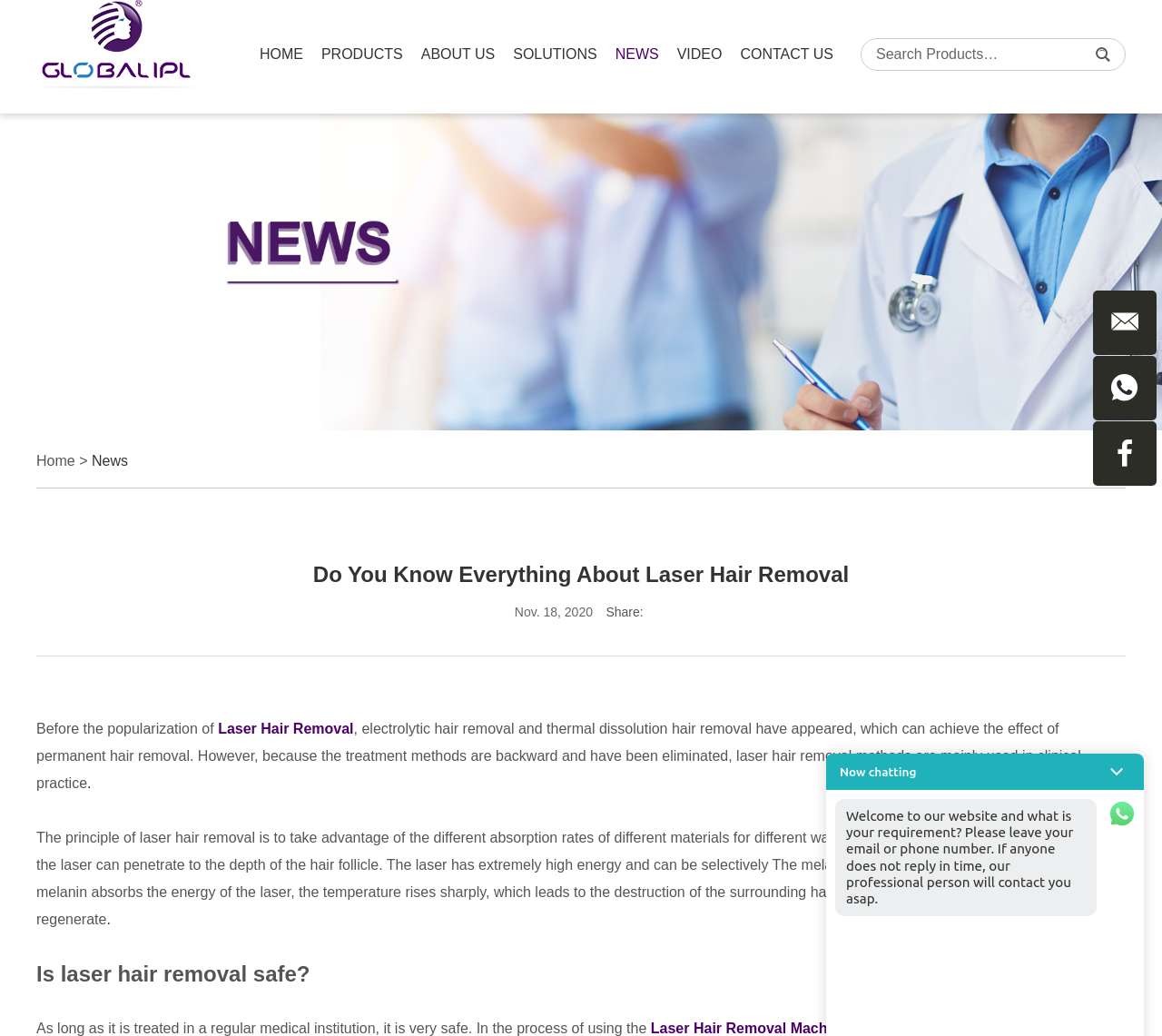Please analyze the image and provide a thorough answer to the question:
Is laser hair removal safe?

I found the answer by reading the text on the webpage, which states that 'as long as it is treated in a regular medical institution, it is very safe'.